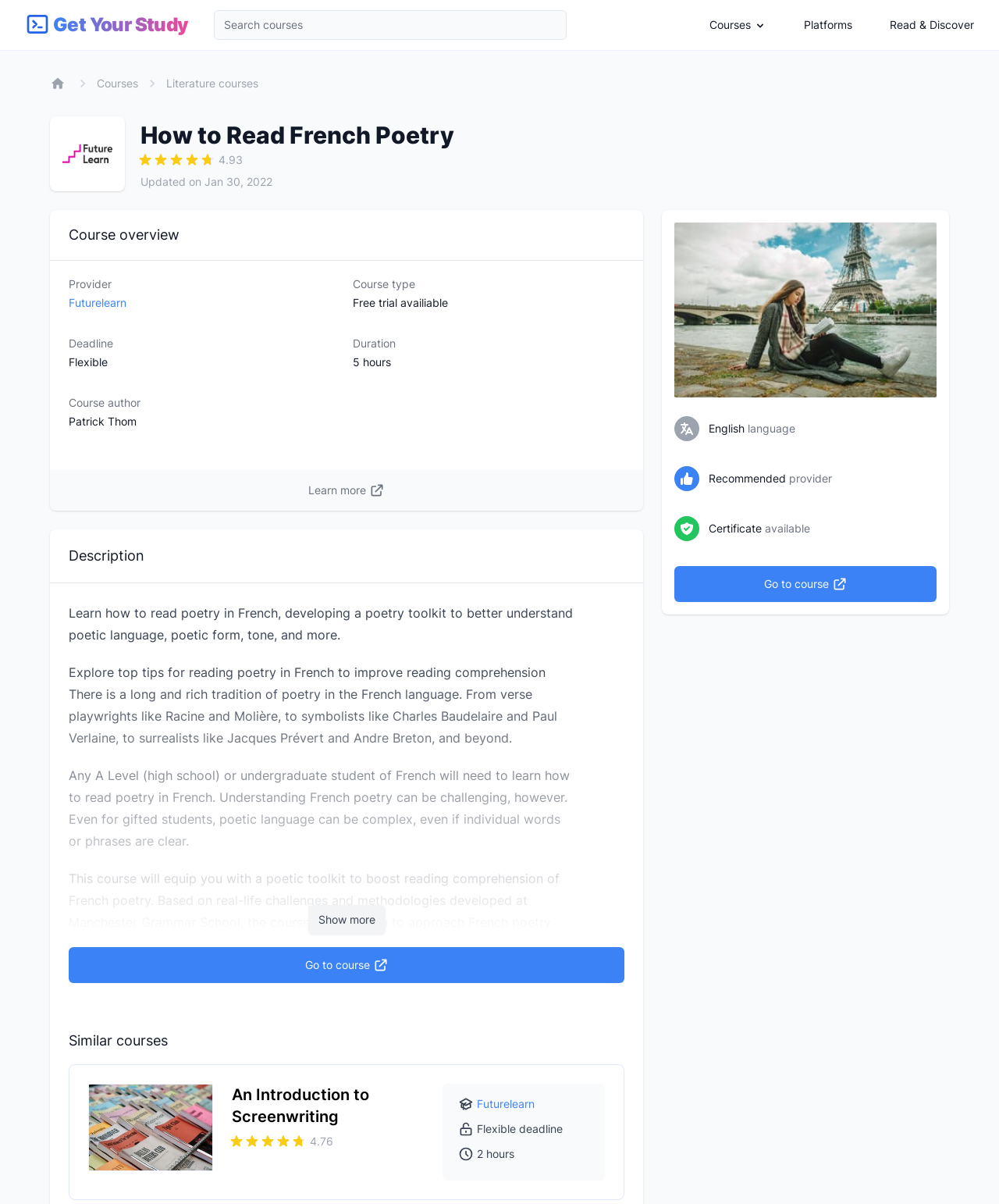Please provide the main heading of the webpage content.

How to Read French Poetry